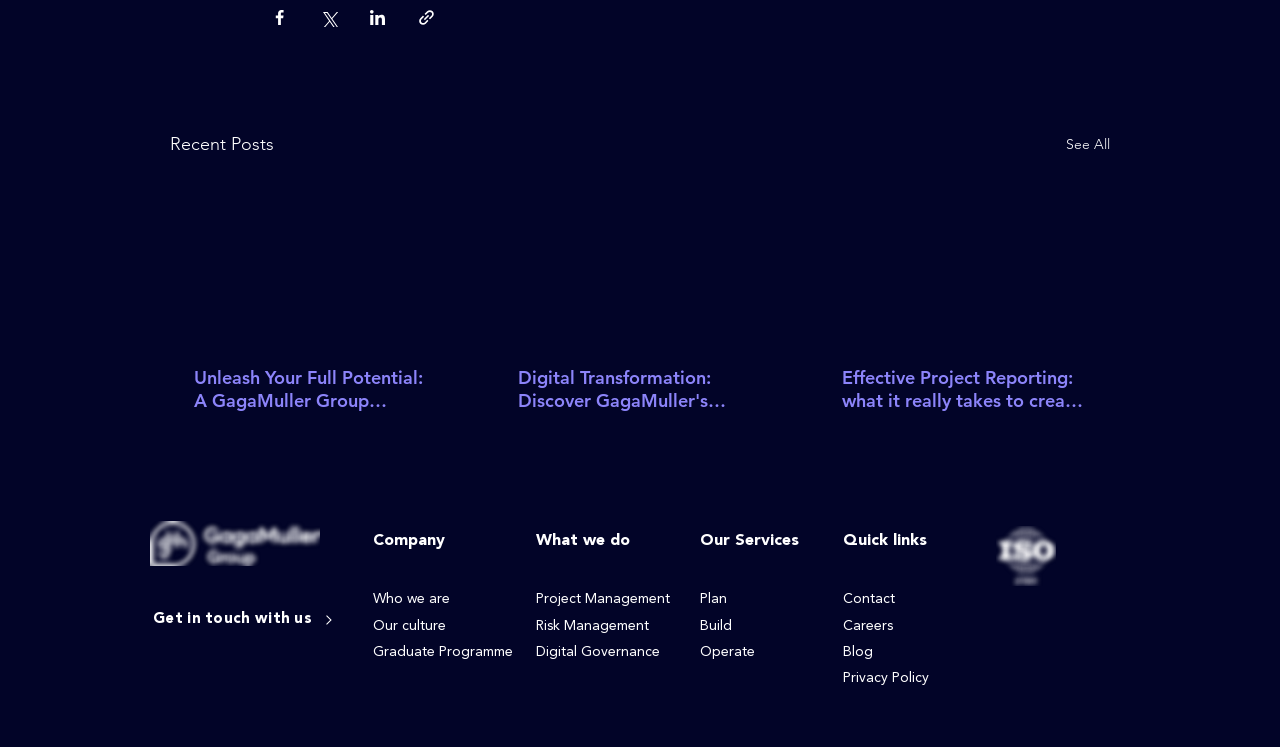Pinpoint the bounding box coordinates of the clickable area needed to execute the instruction: "Get in touch with us". The coordinates should be specified as four float numbers between 0 and 1, i.e., [left, top, right, bottom].

[0.117, 0.8, 0.277, 0.86]